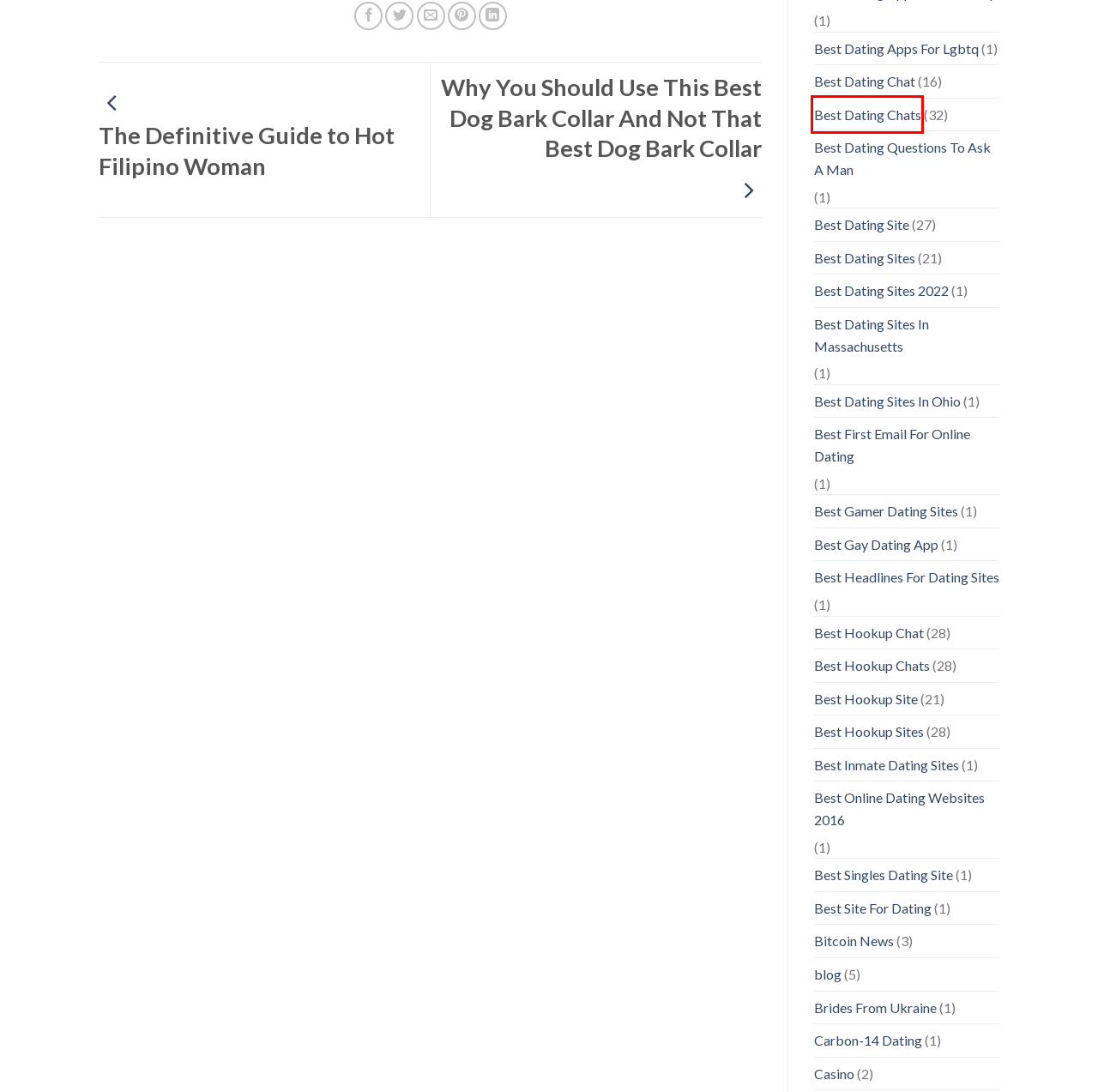Take a look at the provided webpage screenshot featuring a red bounding box around an element. Select the most appropriate webpage description for the page that loads after clicking on the element inside the red bounding box. Here are the candidates:
A. Best Dating Chats - AÇI KOLEJİ
B. Best Inmate Dating Sites - AÇI KOLEJİ
C. Best Hookup Sites - AÇI KOLEJİ
D. Best Site For Dating - AÇI KOLEJİ
E. Best Online Dating Websites 2016 - AÇI KOLEJİ
F. Best Headlines For Dating Sites - AÇI KOLEJİ
G. Best Hookup Chats - AÇI KOLEJİ
H. Casino - AÇI KOLEJİ

A